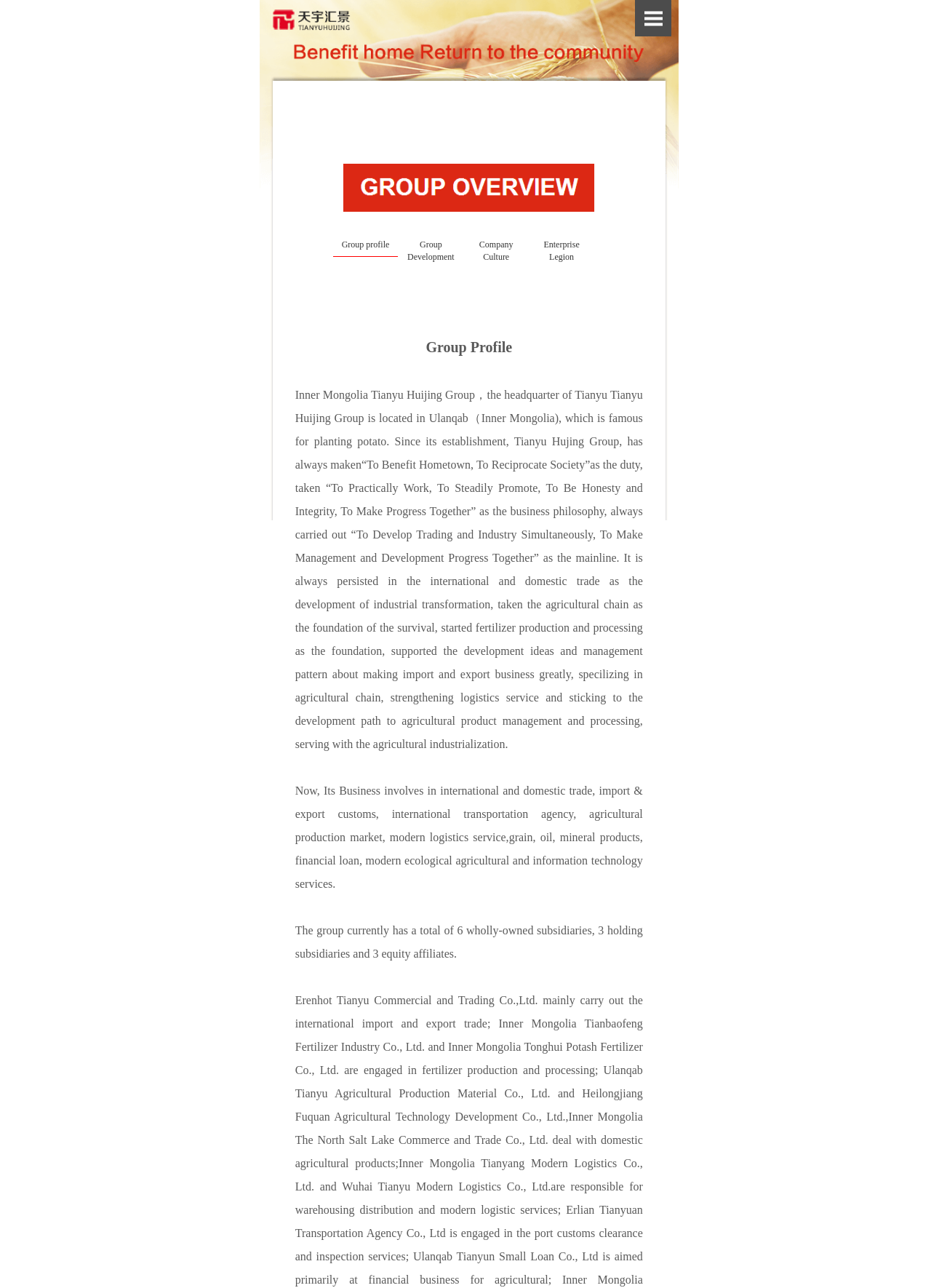How many subsidiaries does the group have?
Answer the question with a single word or phrase by looking at the picture.

6 wholly-owned subsidiaries, 3 holding subsidiaries and 3 equity affiliates